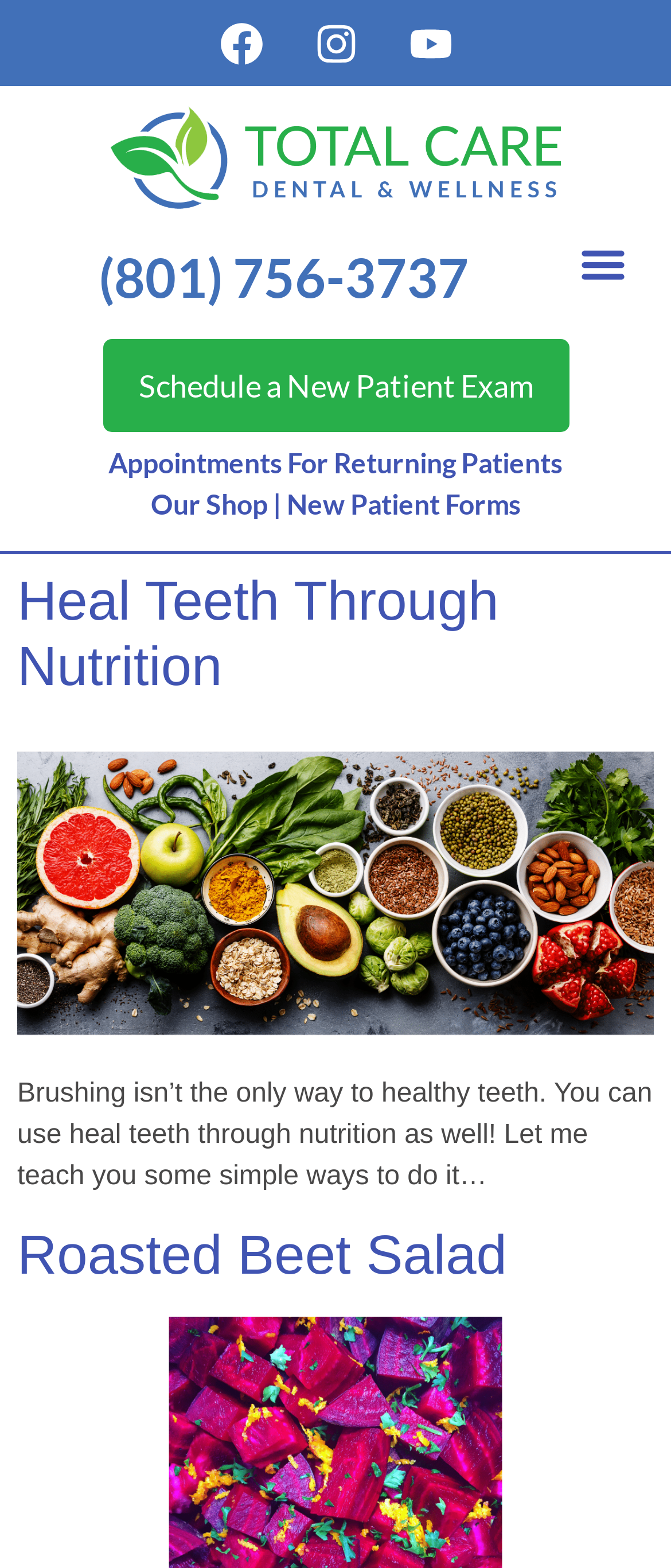Identify the bounding box coordinates of the element to click to follow this instruction: 'Read the article about healing teeth through nutrition'. Ensure the coordinates are four float values between 0 and 1, provided as [left, top, right, bottom].

[0.026, 0.362, 0.974, 0.764]